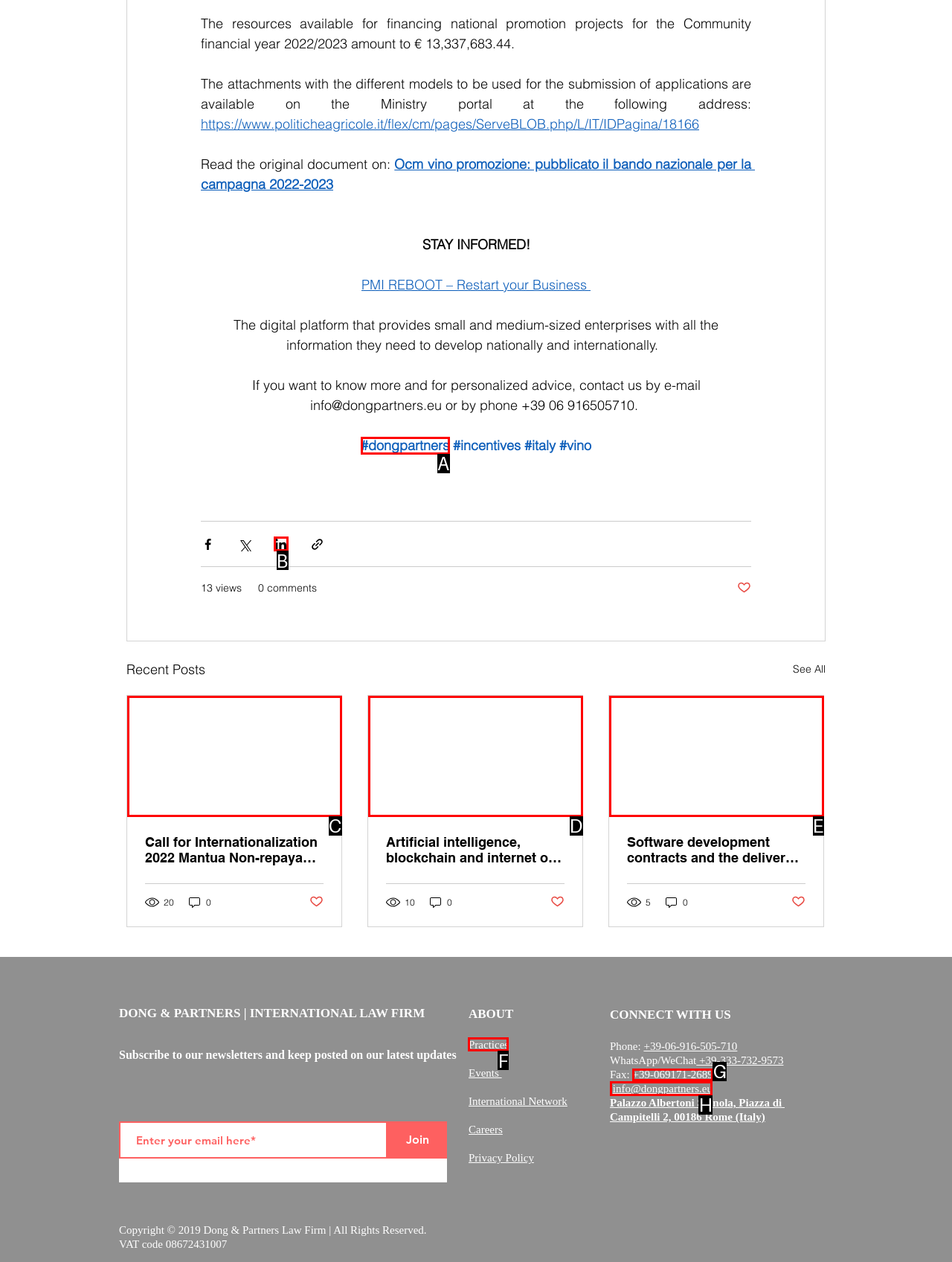What option should I click on to execute the task: Click the 'Log in' button? Give the letter from the available choices.

None